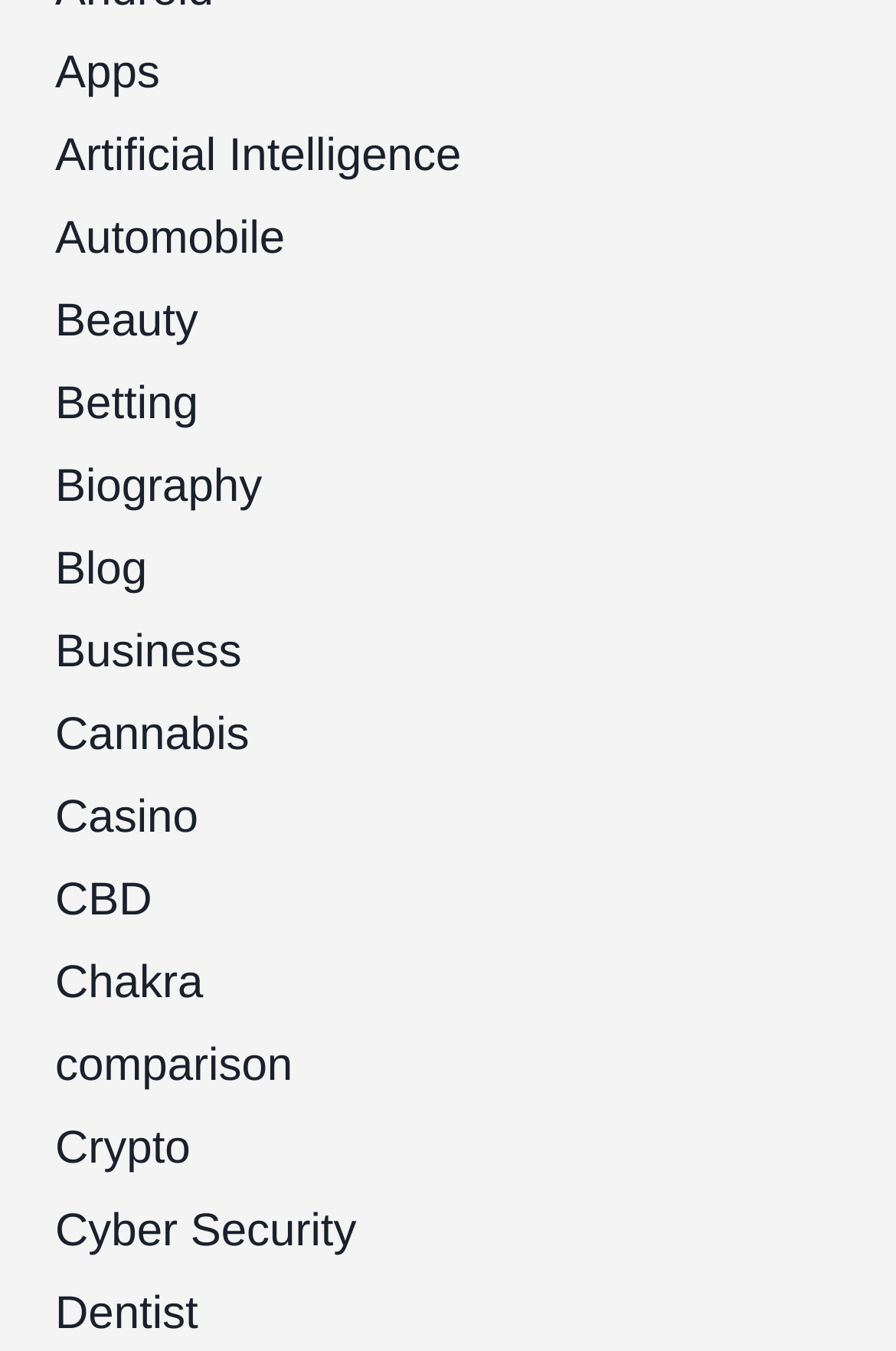Locate the bounding box coordinates of the area you need to click to fulfill this instruction: 'Click on Apps'. The coordinates must be in the form of four float numbers ranging from 0 to 1: [left, top, right, bottom].

[0.062, 0.036, 0.178, 0.073]